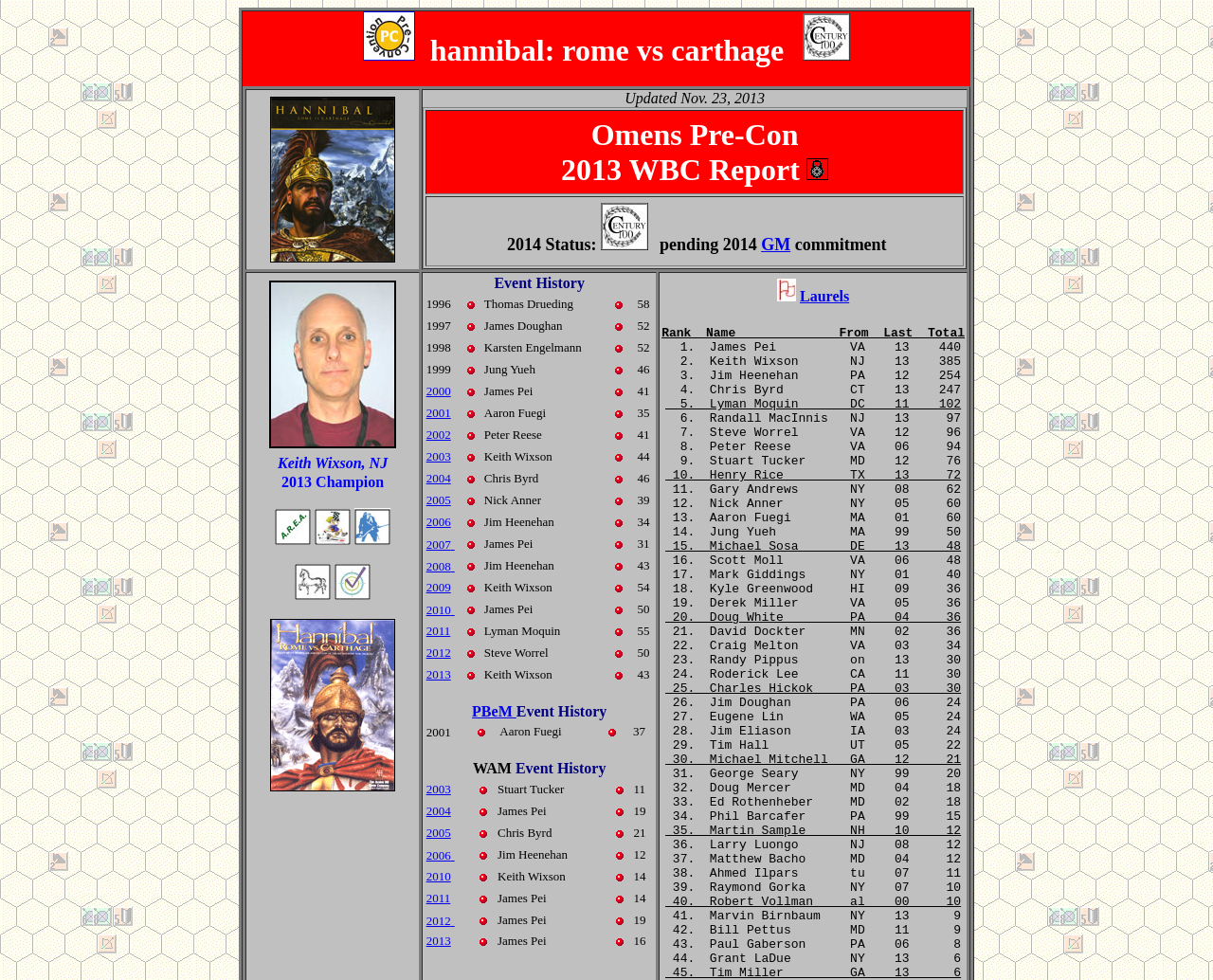Produce a meticulous description of the webpage.

The webpage is about Hannibal: Rome vs Carthage, a game or event. At the top, there are two links with accompanying images, one on the left and one on the right. Below these links, there is a row with a grid cell containing an image, a grid cell with the text "Updated Nov. 23, 2013", and a table with several rows.

The table has multiple rows, each containing information about a specific event or game. The first row has a link with the text "Omens Pre-Con 2013 WBC Report" and an image. The second row has a link with the text "2014 Status: pending 2014 GM commitment" and two images. The third row has a link with the text "GM" and a static text "commitment".

To the right of the table, there is a layout table with three rows. The first row has an image, the second row has the text "Keith Wixson, NJ", and the third row has the text "2013 Champion". Below this layout table, there are several links with images, arranged in a row.

Further down the page, there is a large table with multiple rows, each containing information about a specific event or game. The table has columns for the event year, winner, and score. Each row has an image in the second column. The table spans almost the entire width of the page.

At the bottom of the page, there is an image that takes up most of the width.